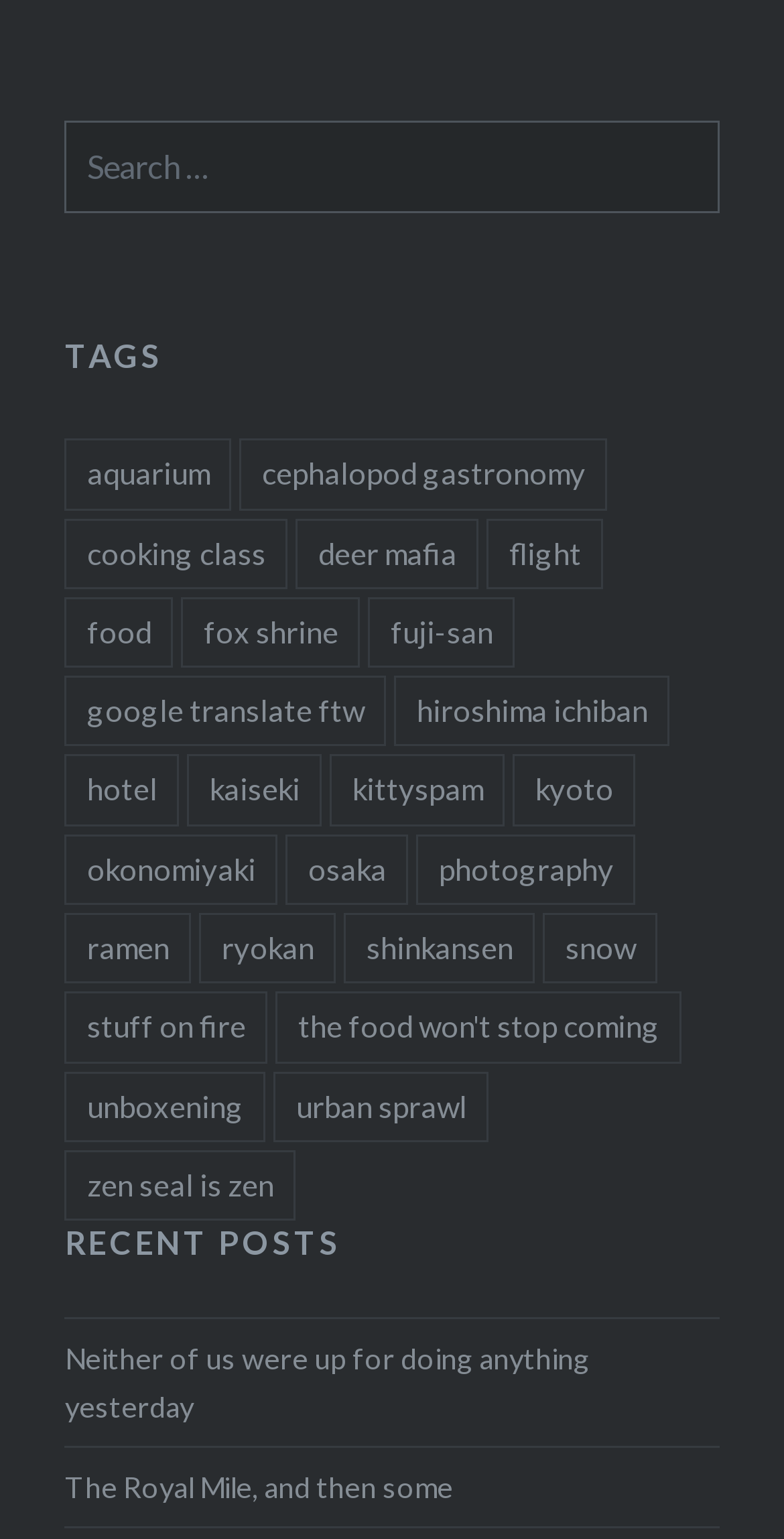Please find the bounding box coordinates of the element that must be clicked to perform the given instruction: "View posts tagged with aquarium". The coordinates should be four float numbers from 0 to 1, i.e., [left, top, right, bottom].

[0.083, 0.285, 0.296, 0.331]